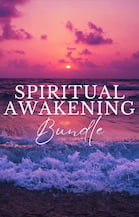What is the theme of the 'Spiritual Awakening Bundle'? Observe the screenshot and provide a one-word or short phrase answer.

Personal growth and enlightenment